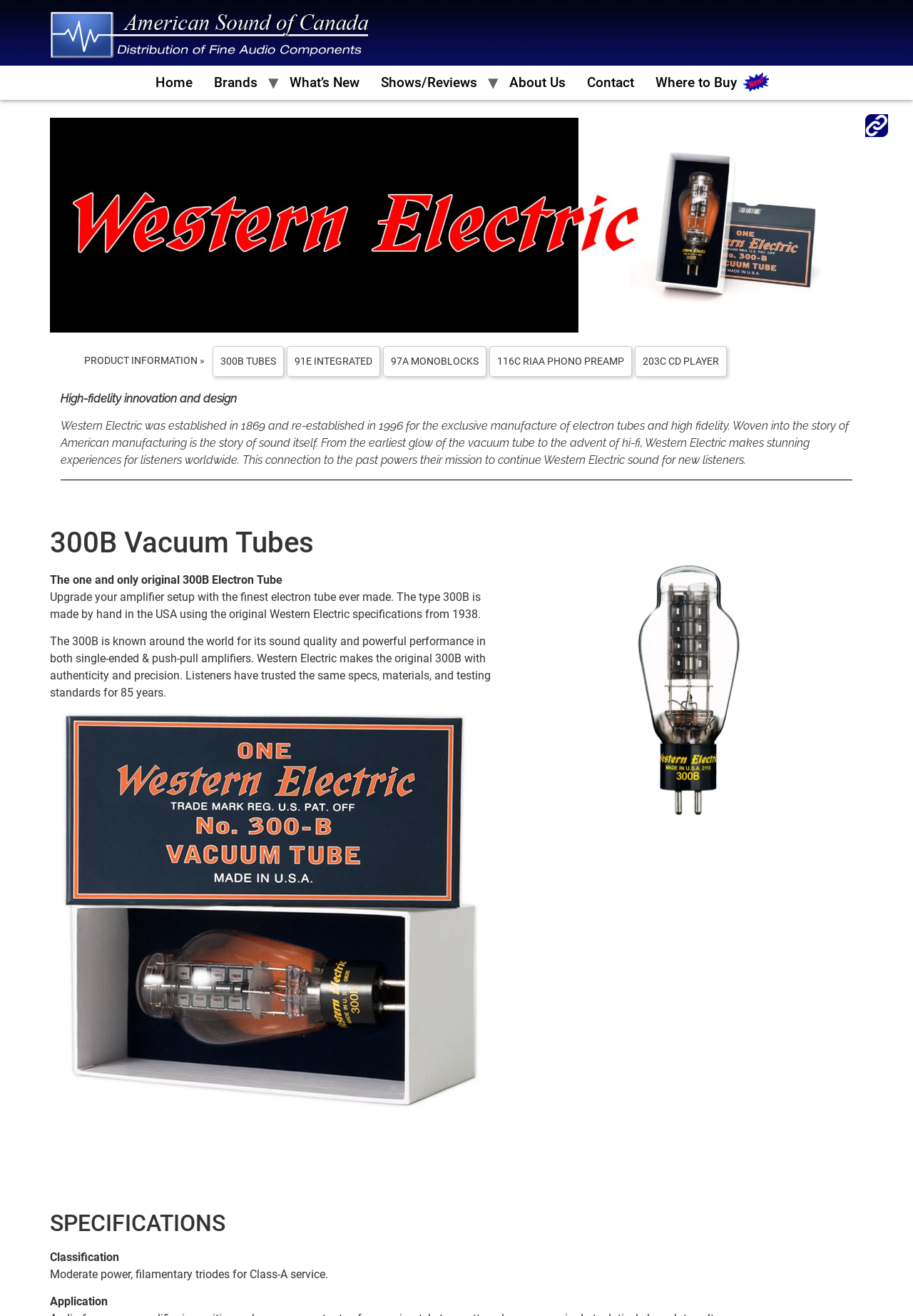Could you determine the bounding box coordinates of the clickable element to complete the instruction: "Check the specifications of 300B Electron Tube"? Provide the coordinates as four float numbers between 0 and 1, i.e., [left, top, right, bottom].

[0.055, 0.919, 0.945, 0.94]